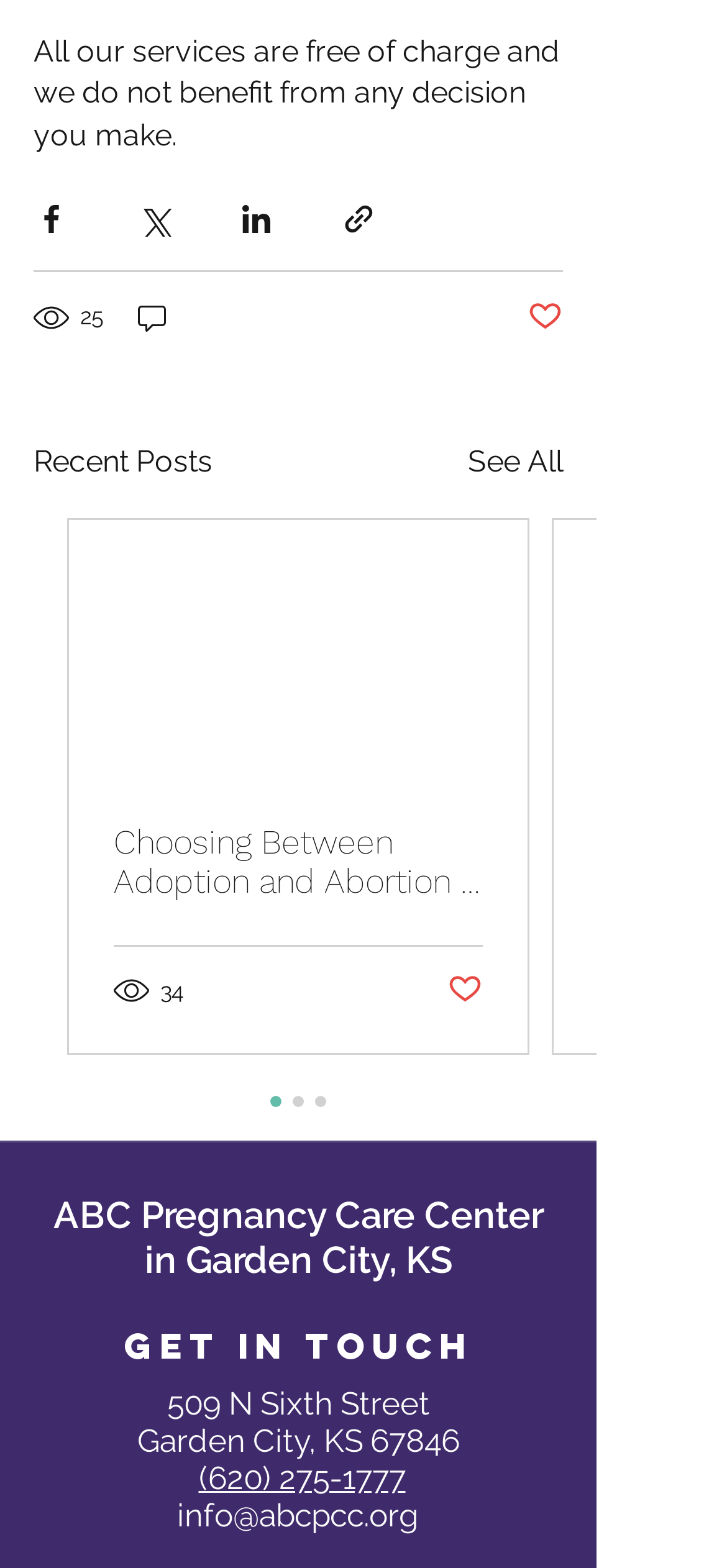Identify the bounding box coordinates of the element to click to follow this instruction: 'View recent posts'. Ensure the coordinates are four float values between 0 and 1, provided as [left, top, right, bottom].

[0.046, 0.28, 0.292, 0.309]